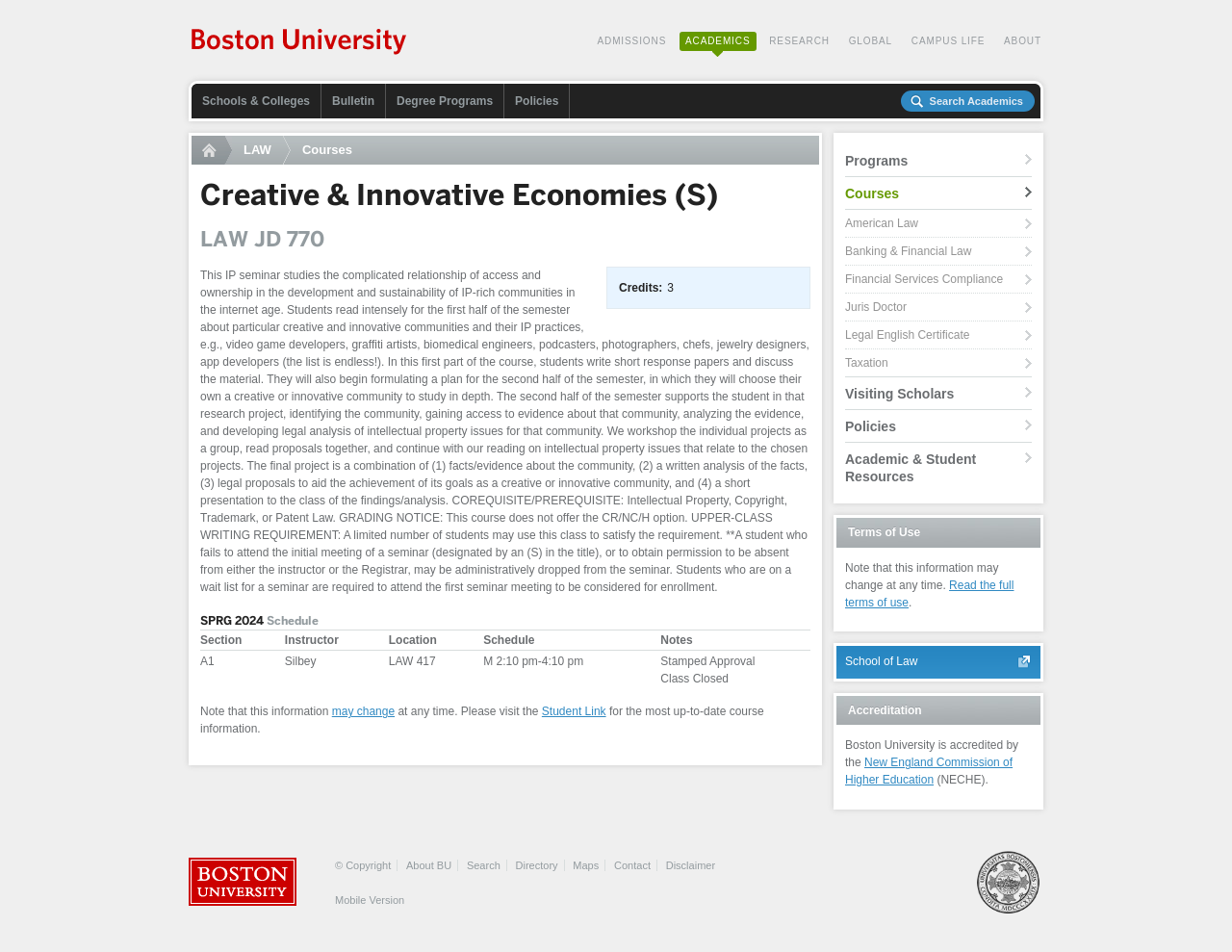Can you find the bounding box coordinates for the element to click on to achieve the instruction: "Go to Home"?

[0.155, 0.143, 0.188, 0.173]